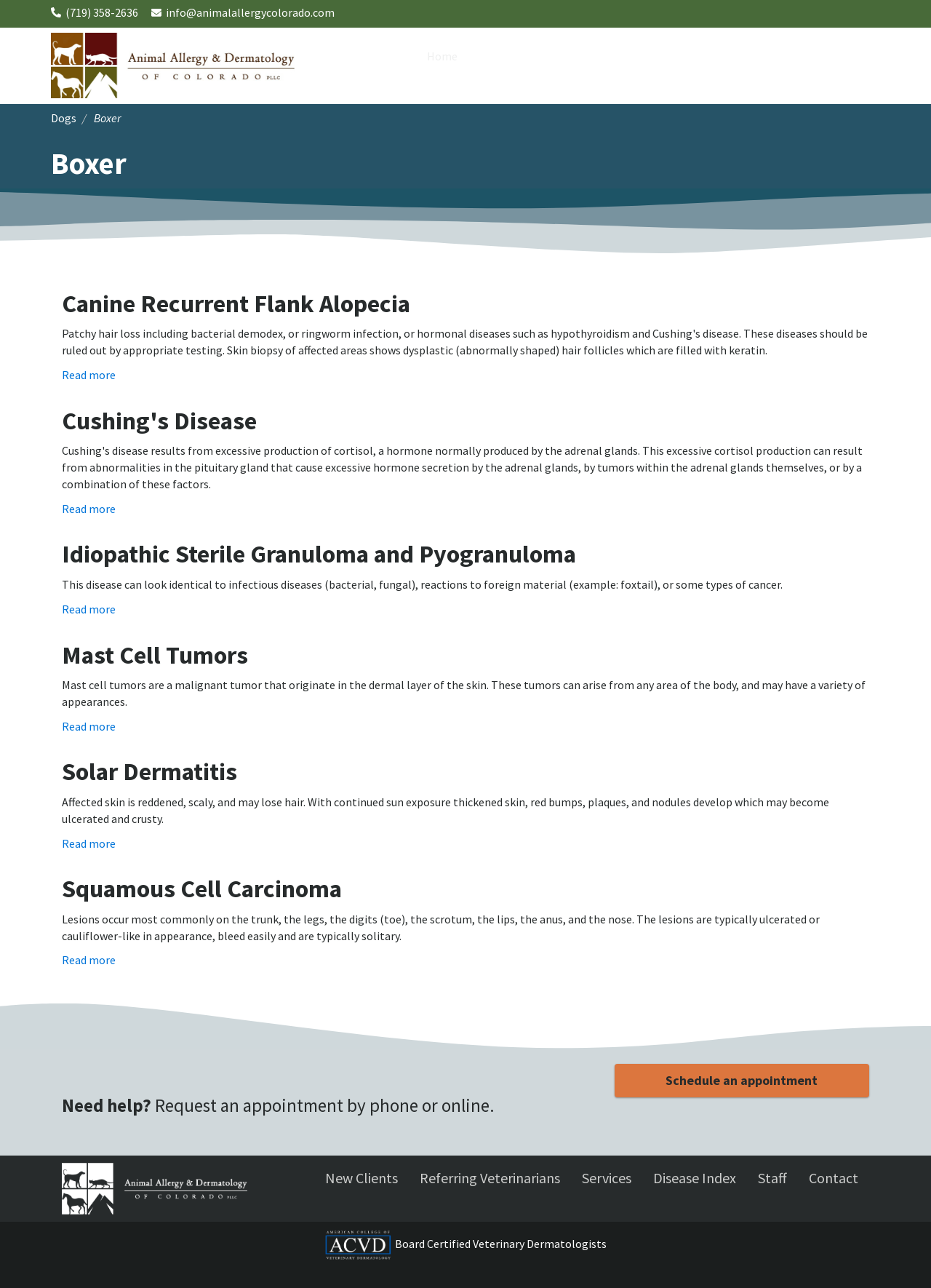Using floating point numbers between 0 and 1, provide the bounding box coordinates in the format (top-left x, top-left y, bottom-right x, bottom-right y). Locate the UI element described here: Canine Recurrent Flank Alopecia

[0.066, 0.224, 0.441, 0.247]